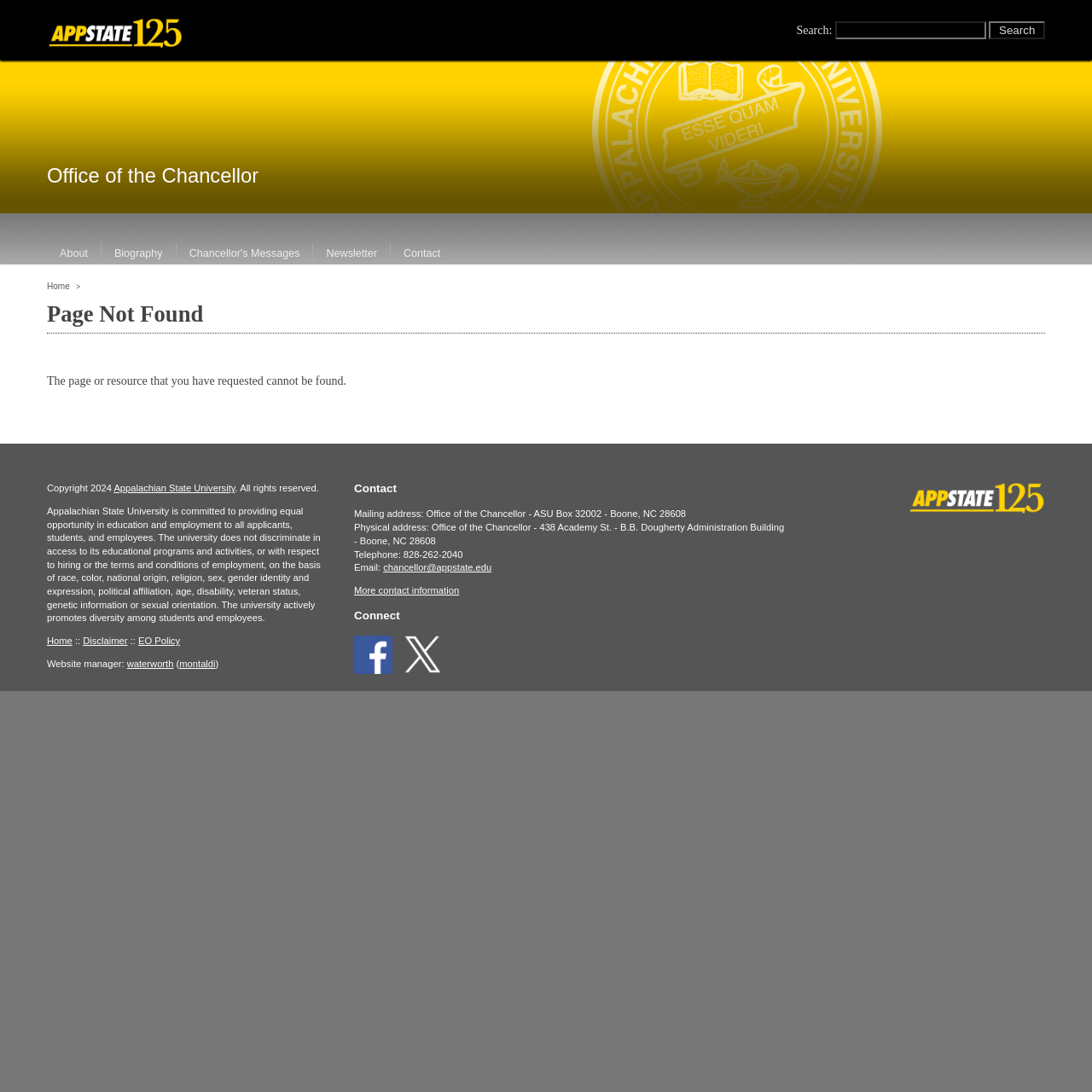What social media platform has a logo with an 'X'?
Please give a detailed and elaborate explanation in response to the question.

I found the answer by looking at the 'Connect' section on the page, which includes a link to a social media platform with an 'X' logo.